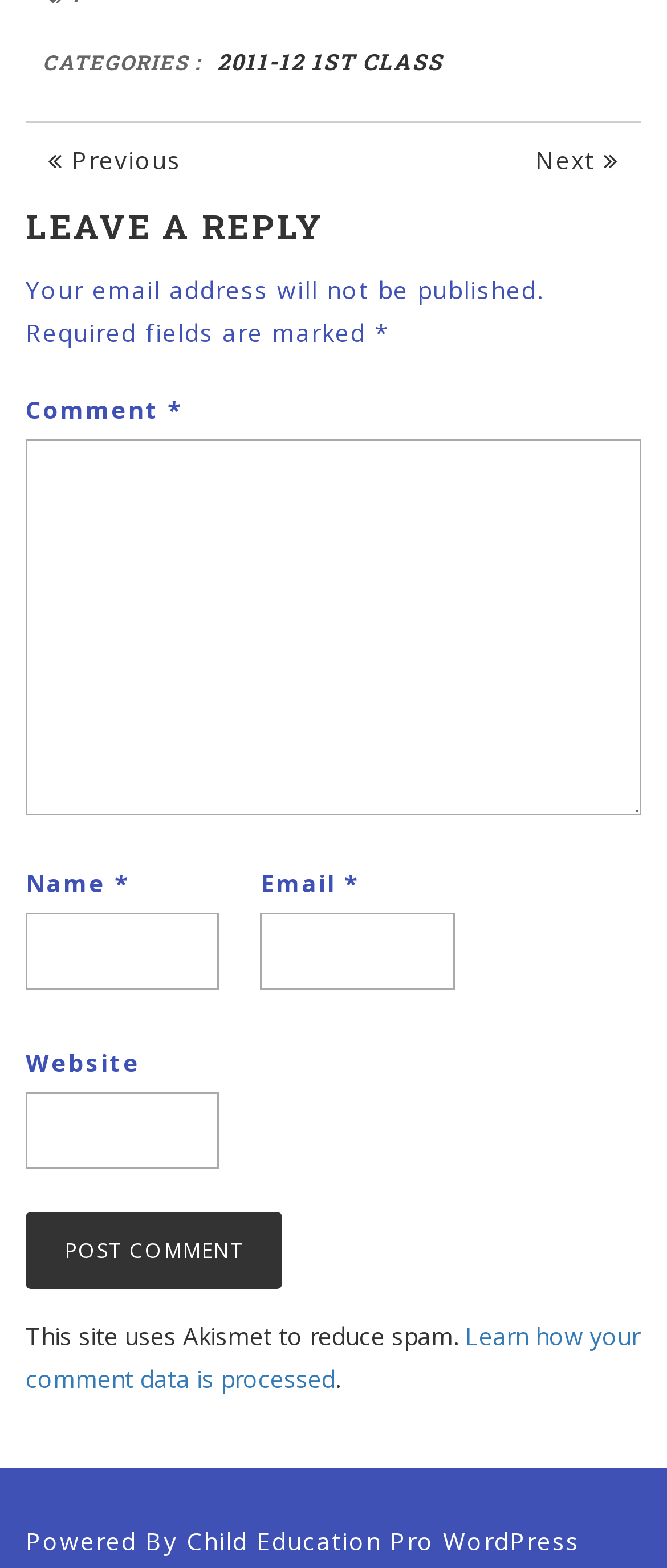Locate the coordinates of the bounding box for the clickable region that fulfills this instruction: "View Disclaimer".

None